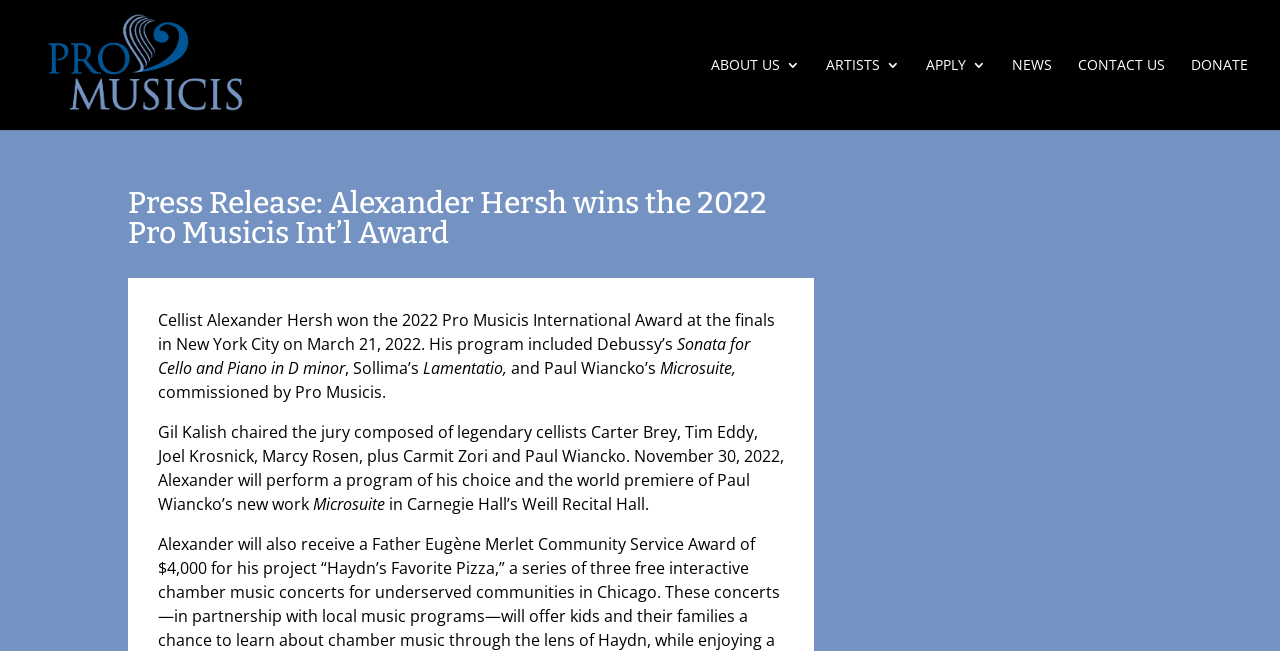Extract the primary heading text from the webpage.

Press Release: Alexander Hersh wins the 2022 Pro Musicis Int’l Award